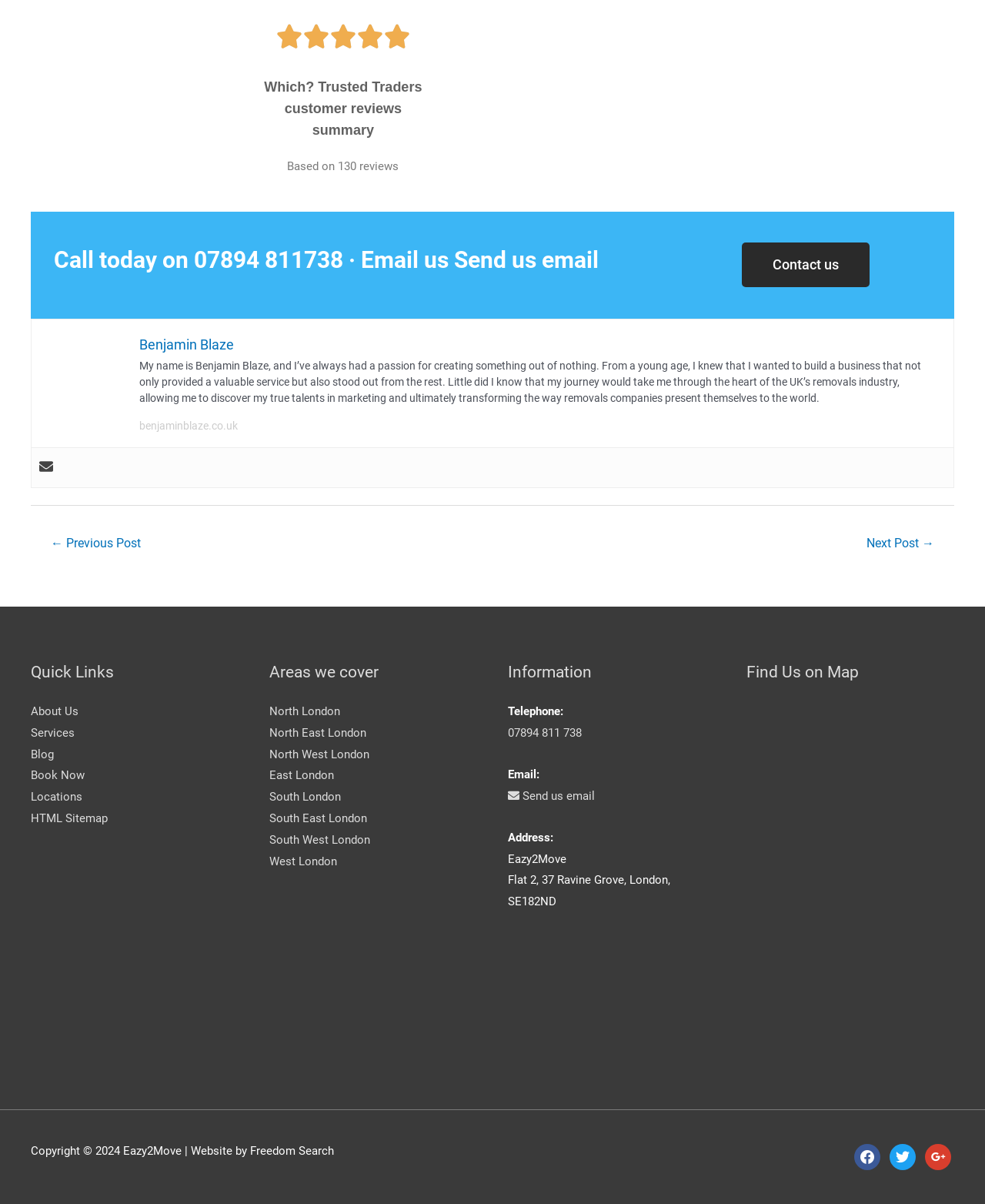What is the name of the company that created this website?
Provide a short answer using one word or a brief phrase based on the image.

Freedom Search